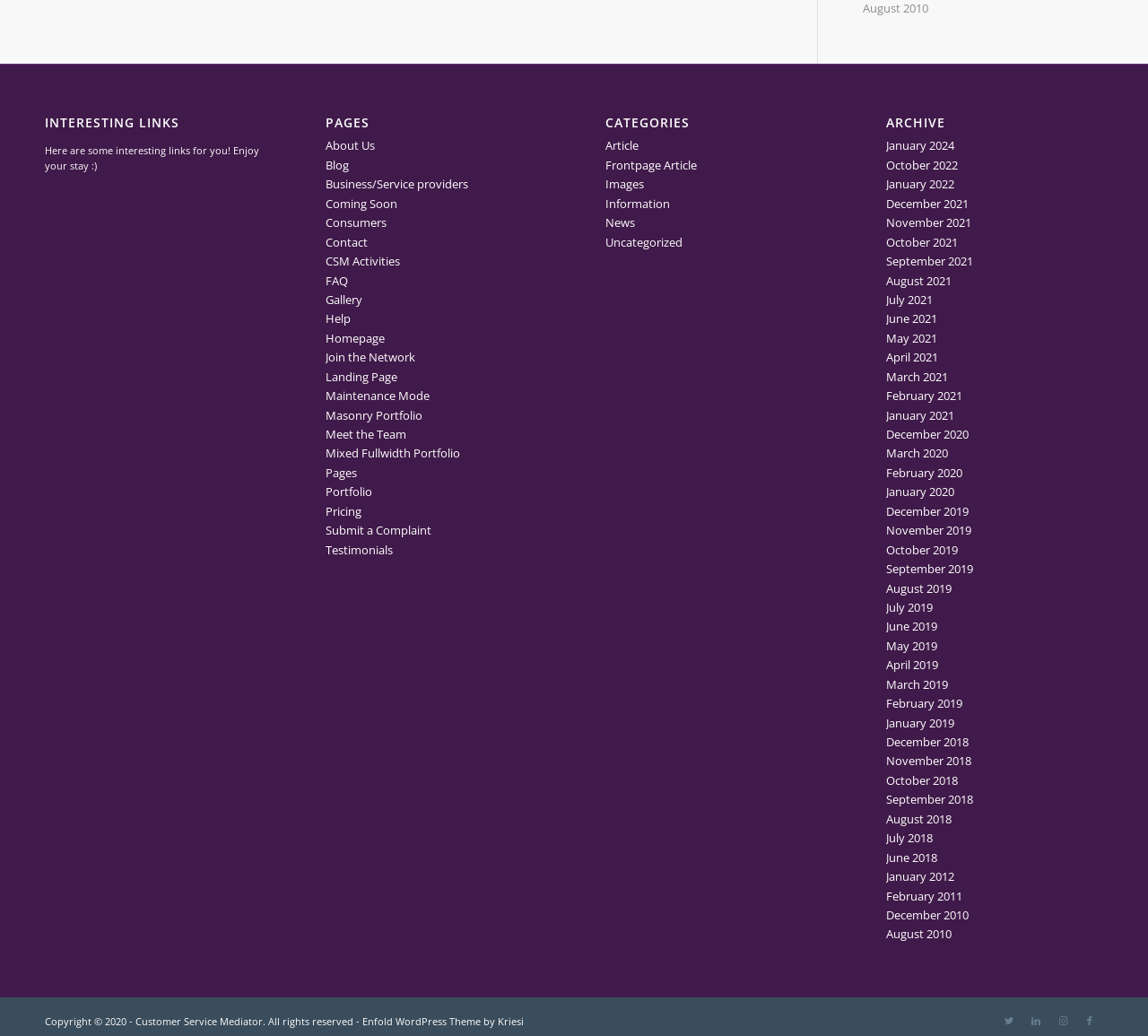What is the purpose of the 'INTERESTING LINKS' section?
Please provide a full and detailed response to the question.

The 'INTERESTING LINKS' section is likely intended to provide users with a collection of interesting links, as indicated by the StaticText element 'Here are some interesting links for you! Enjoy your stay :)'.